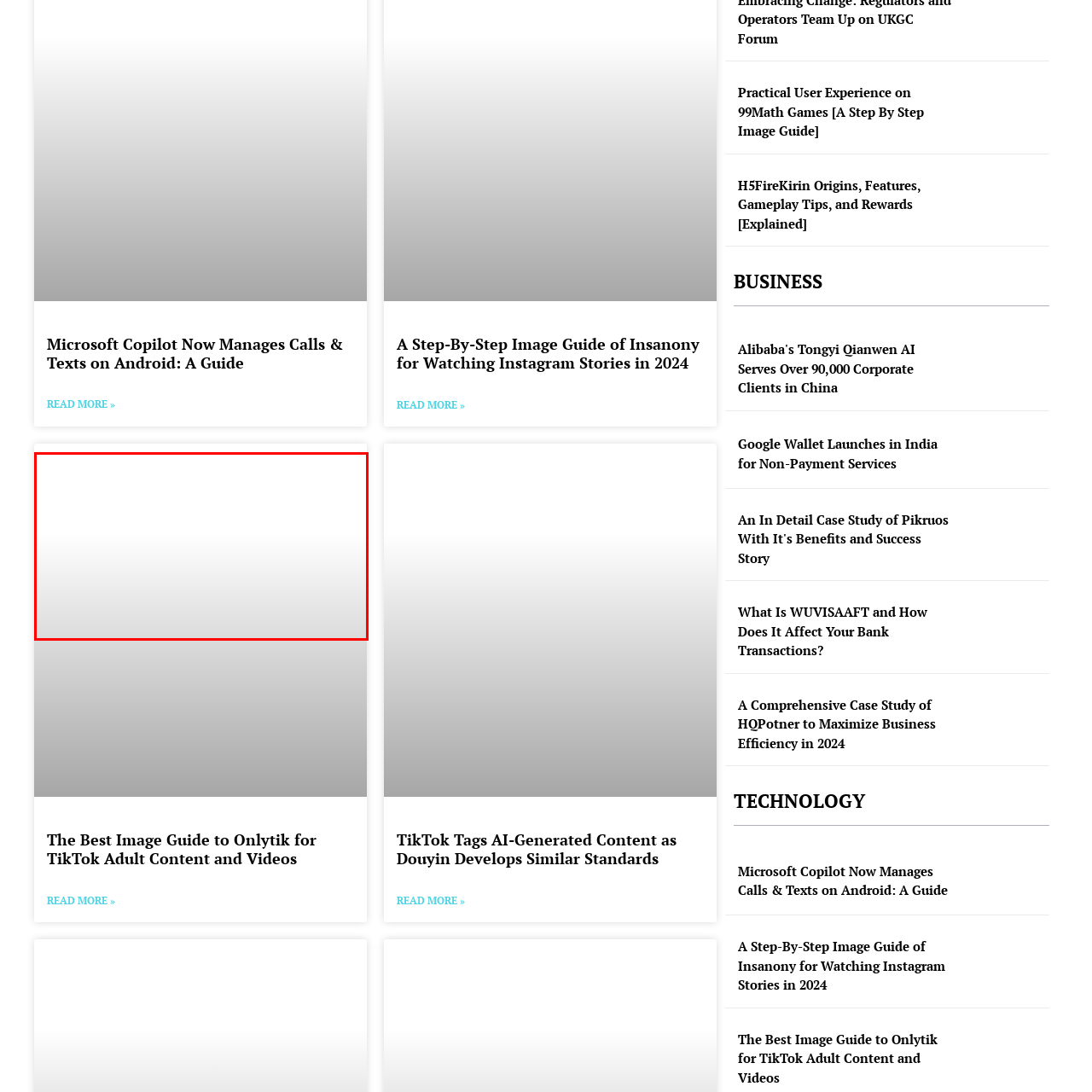Check the picture within the red bounding box and provide a brief answer using one word or phrase: What is the goal of the image in the article?

To illustrate practical applications and features